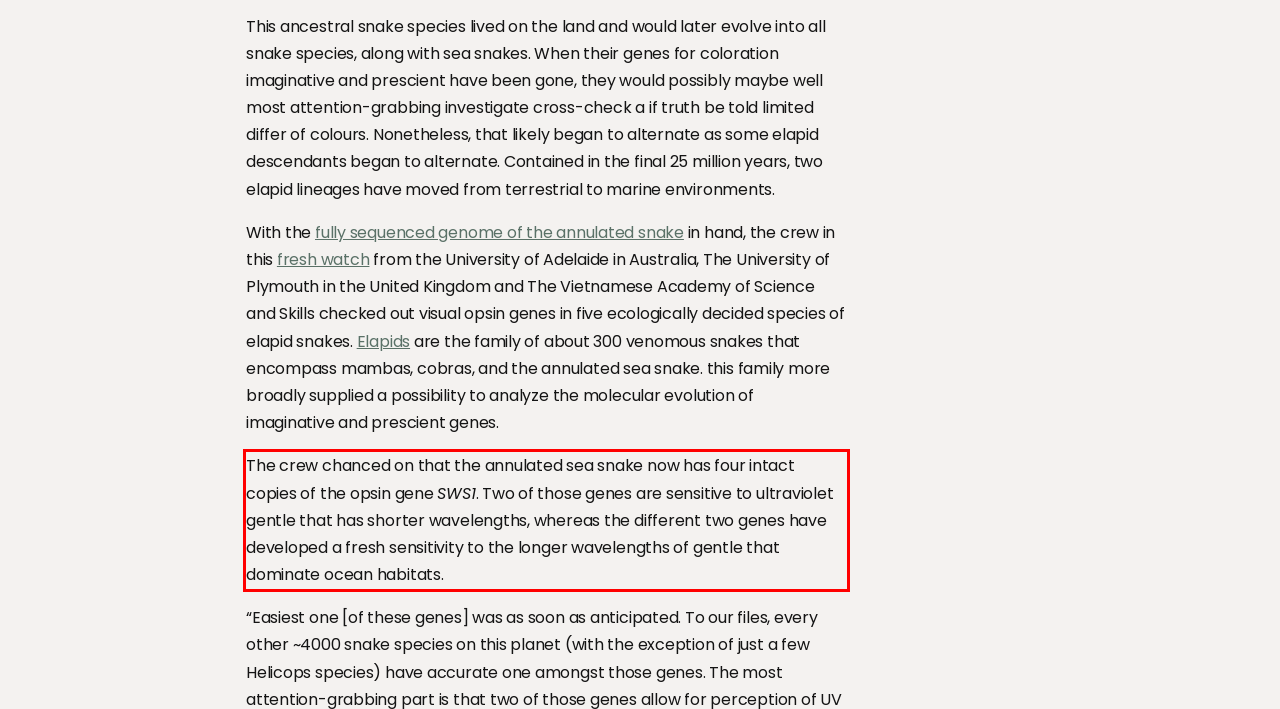Look at the webpage screenshot and recognize the text inside the red bounding box.

The crew chanced on that the annulated sea snake now has four intact copies of the opsin gene SWS1. Two of those genes are sensitive to ultraviolet gentle that has shorter wavelengths, whereas the different two genes have developed a fresh sensitivity to the longer wavelengths of gentle that dominate ocean habitats.